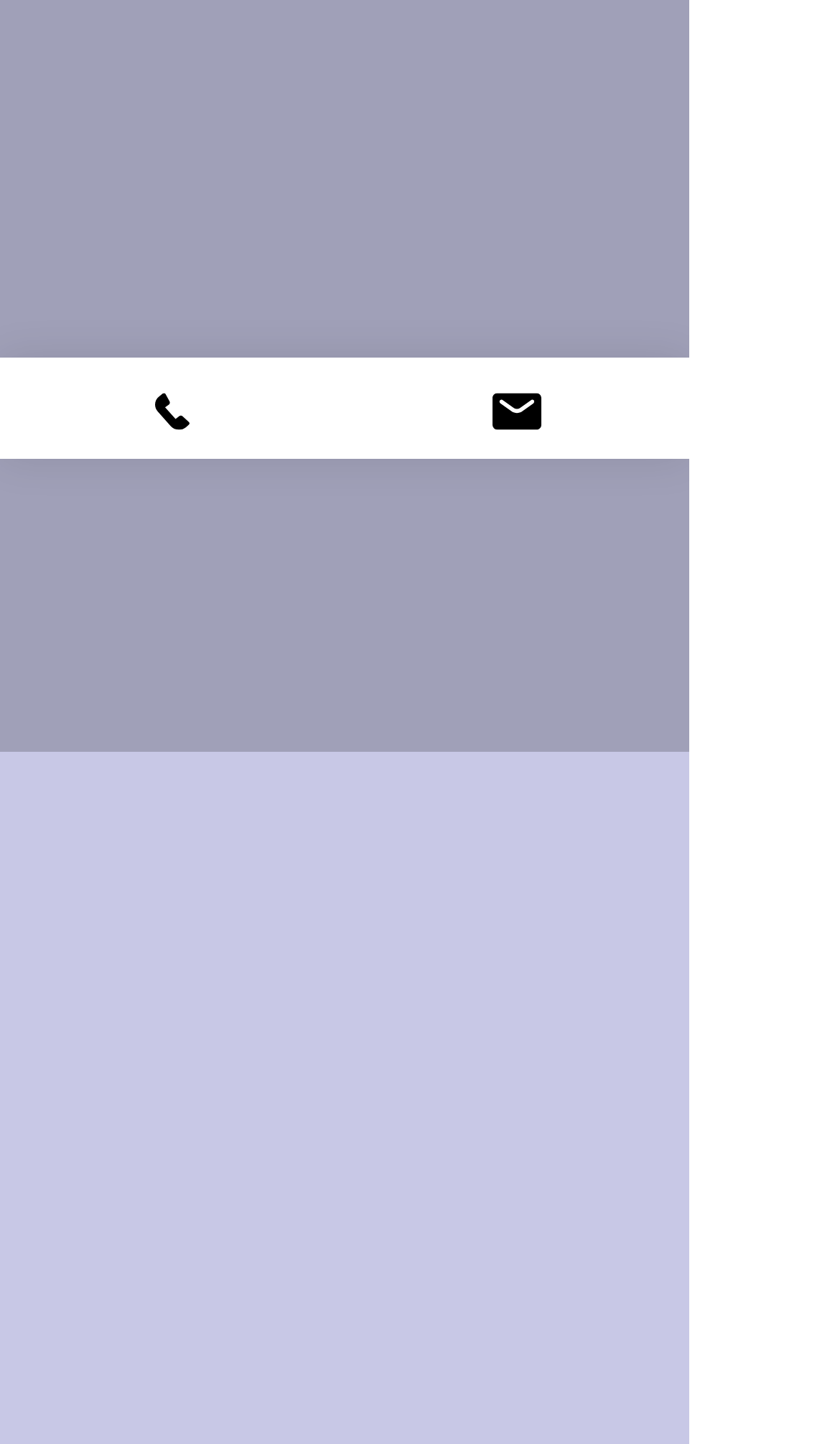Identify the coordinates of the bounding box for the element described below: "ther". Return the coordinates as four float numbers between 0 and 1: [left, top, right, bottom].

[0.4, 0.552, 0.61, 0.639]